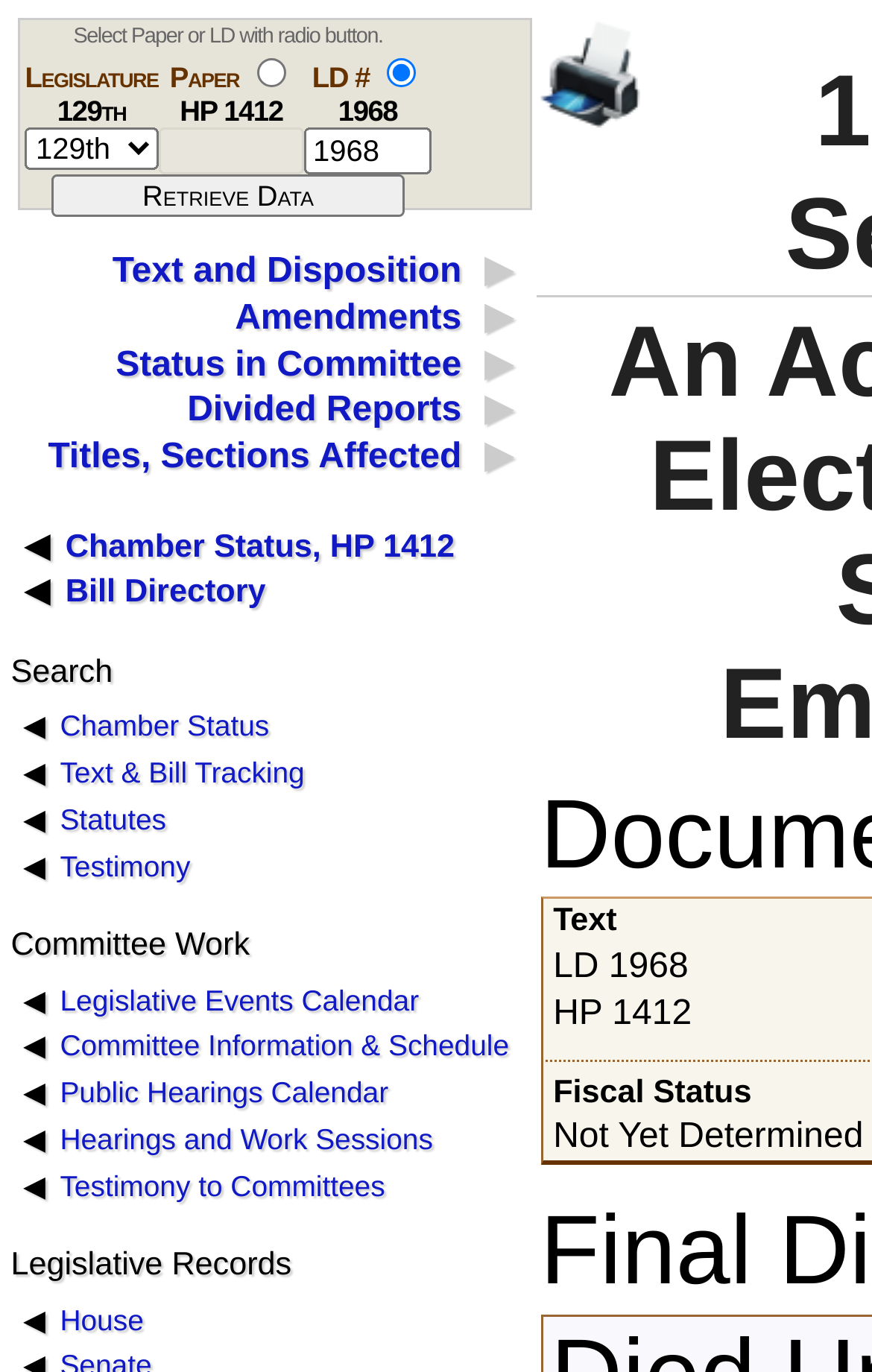Identify the bounding box coordinates for the element that needs to be clicked to fulfill this instruction: "View Text and Disposition". Provide the coordinates in the format of four float numbers between 0 and 1: [left, top, right, bottom].

[0.129, 0.184, 0.529, 0.212]